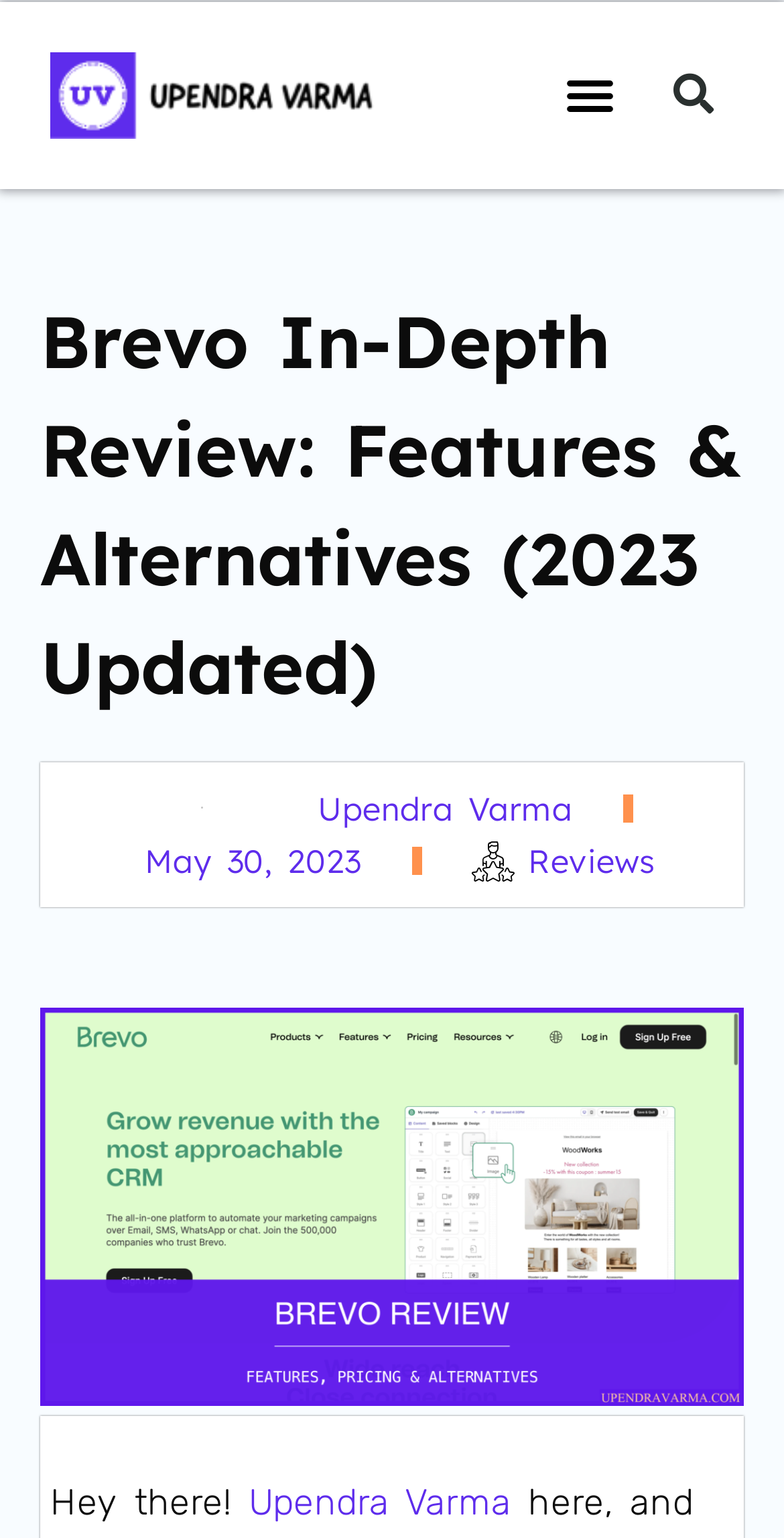Please use the details from the image to answer the following question comprehensively:
How many links are there in the top section?

I found two links in the top section, one with the text '' and another with the text 'Menu Toggle', indicating that there are two links in this section.